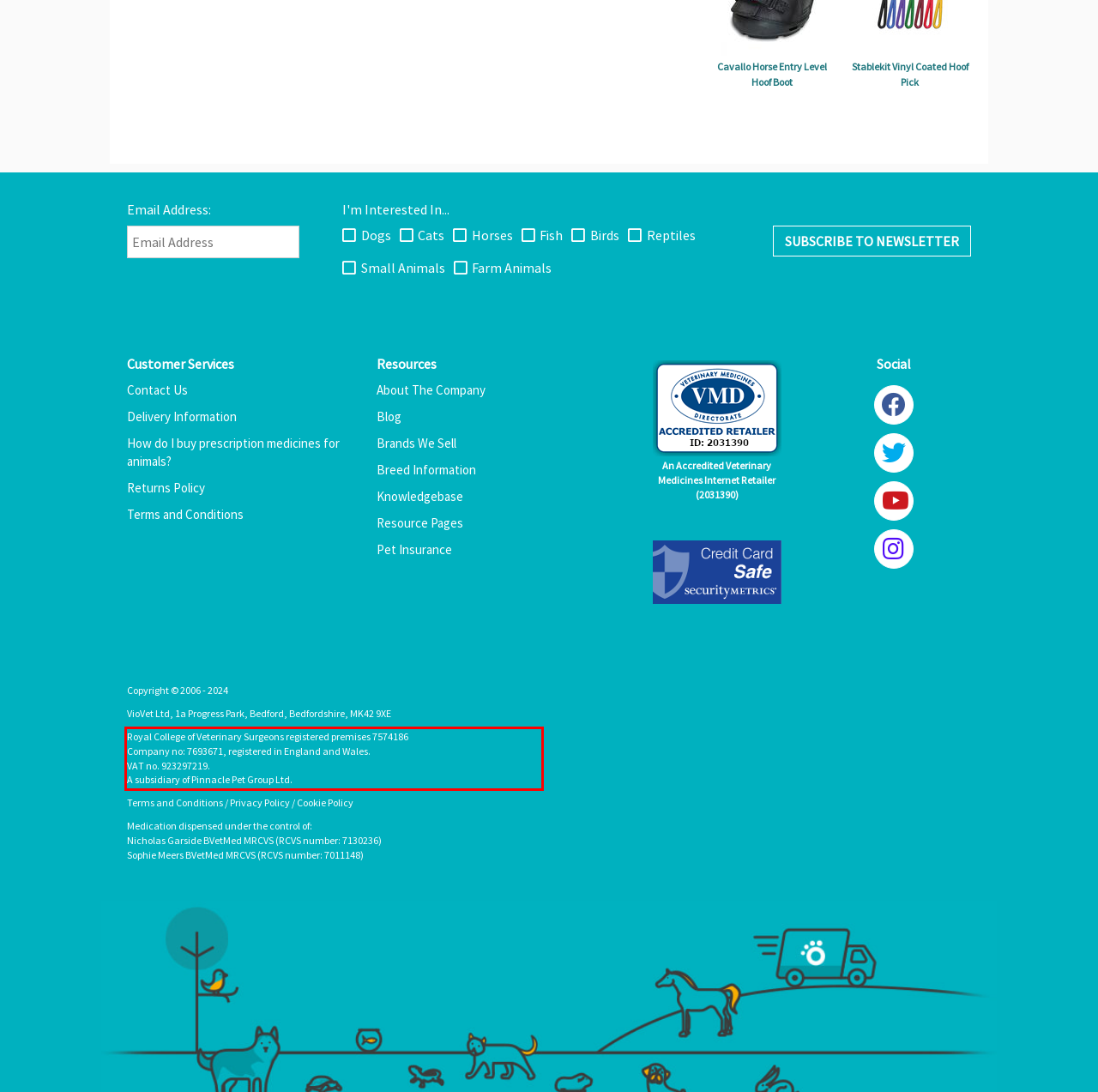View the screenshot of the webpage and identify the UI element surrounded by a red bounding box. Extract the text contained within this red bounding box.

Royal College of Veterinary Surgeons registered premises 7574186 Company no: 7693671, registered in England and Wales. VAT no. 923297219. A subsidiary of Pinnacle Pet Group Ltd.